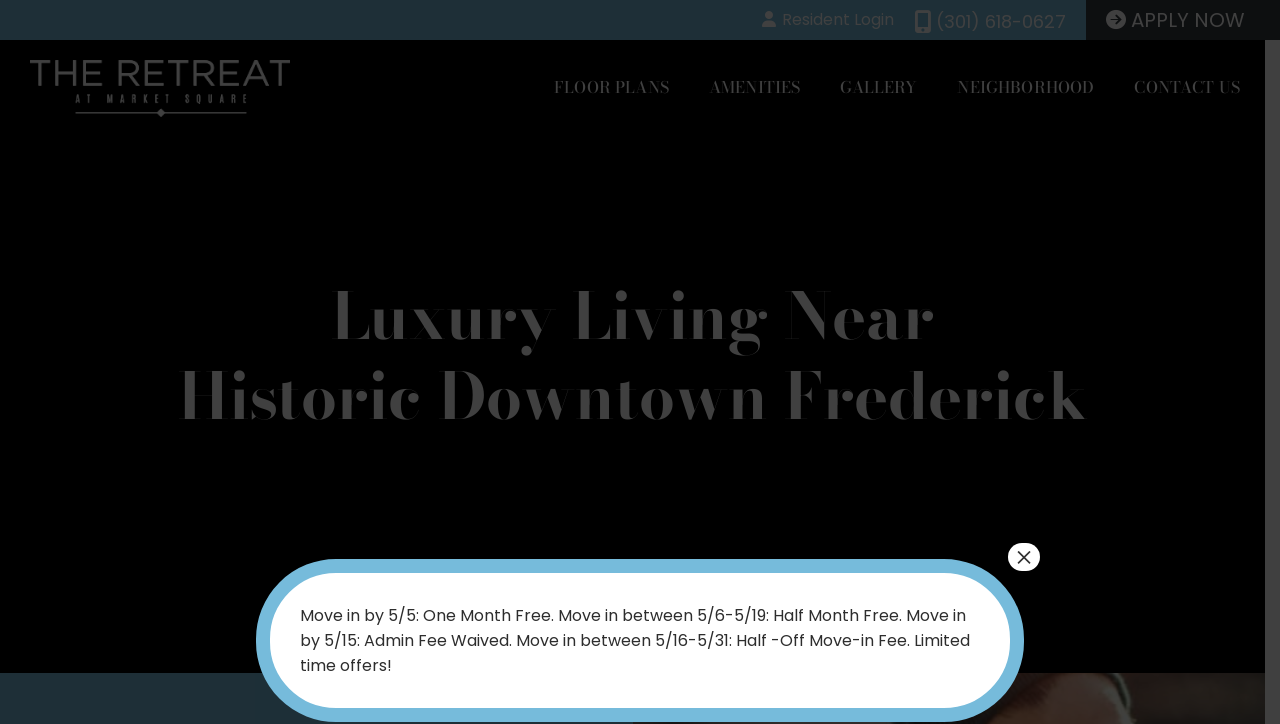Determine the bounding box coordinates for the UI element matching this description: "Gallery".

[0.641, 0.096, 0.732, 0.146]